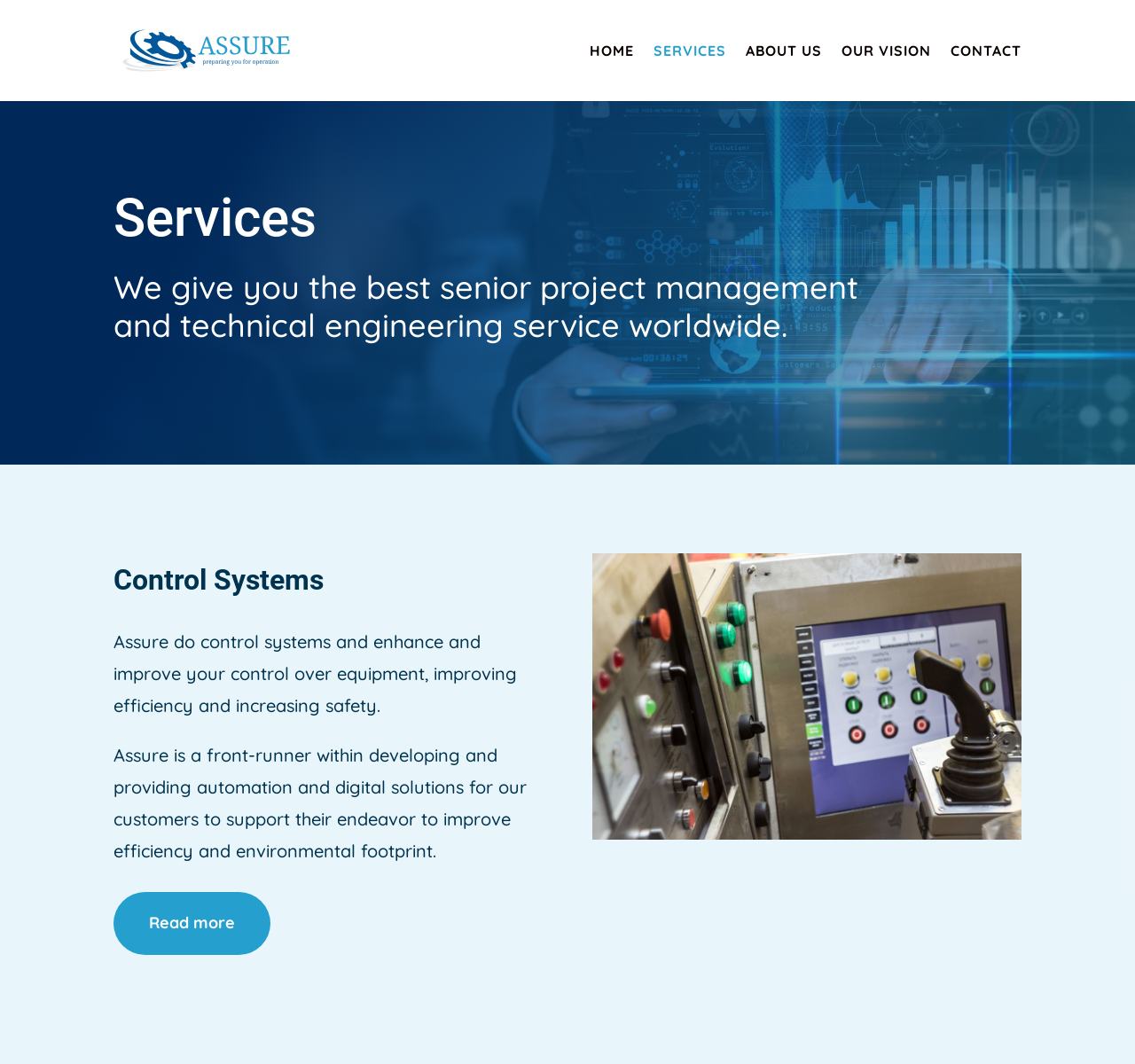Where can I find more information about Assure's services? Look at the image and give a one-word or short phrase answer.

Read more link